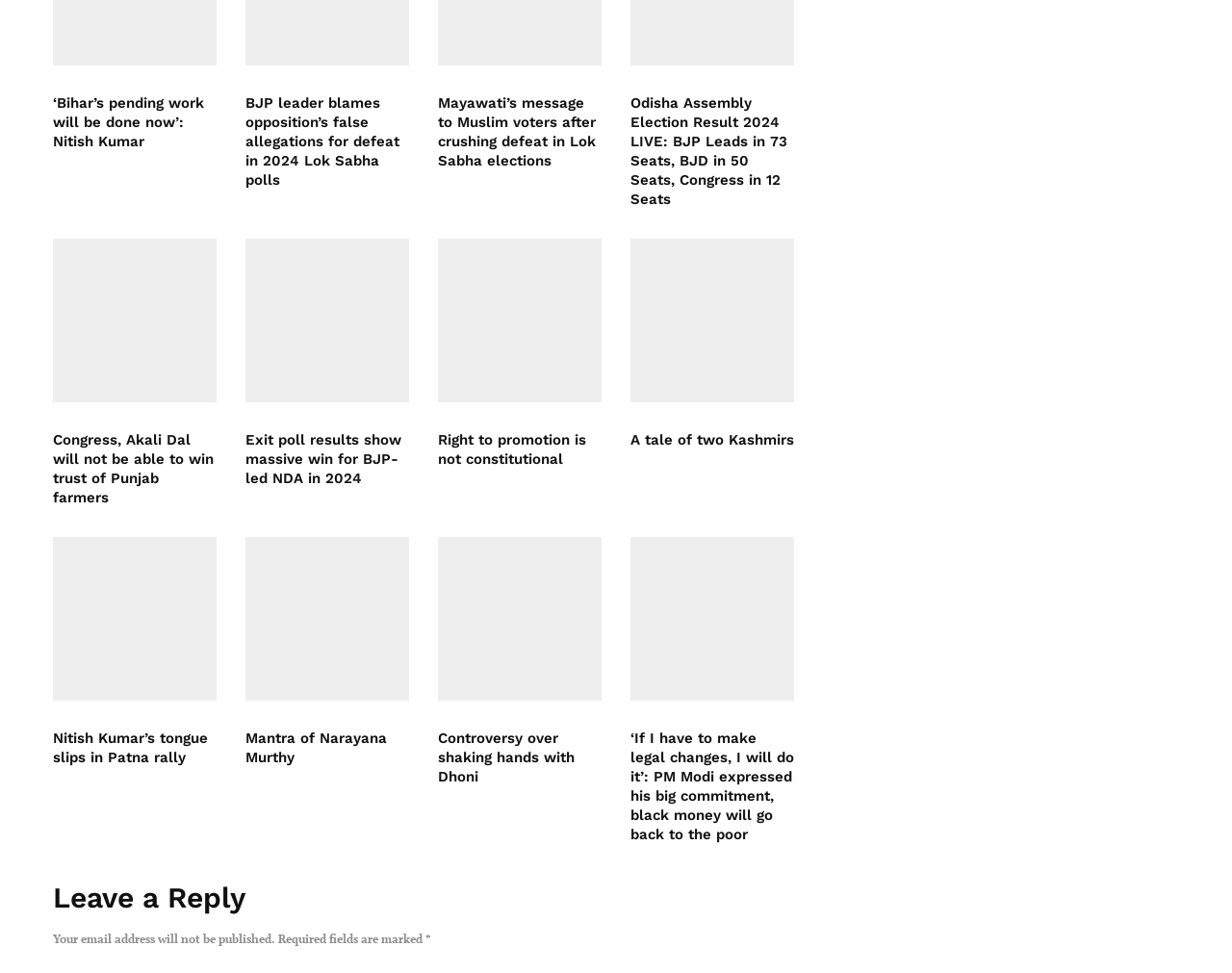Identify the bounding box for the described UI element. Provide the coordinates in (top-left x, top-left y, bottom-right x, bottom-right y) format with values ranging from 0 to 1: A tale of two Kashmirs

[0.512, 0.48, 0.645, 0.5]